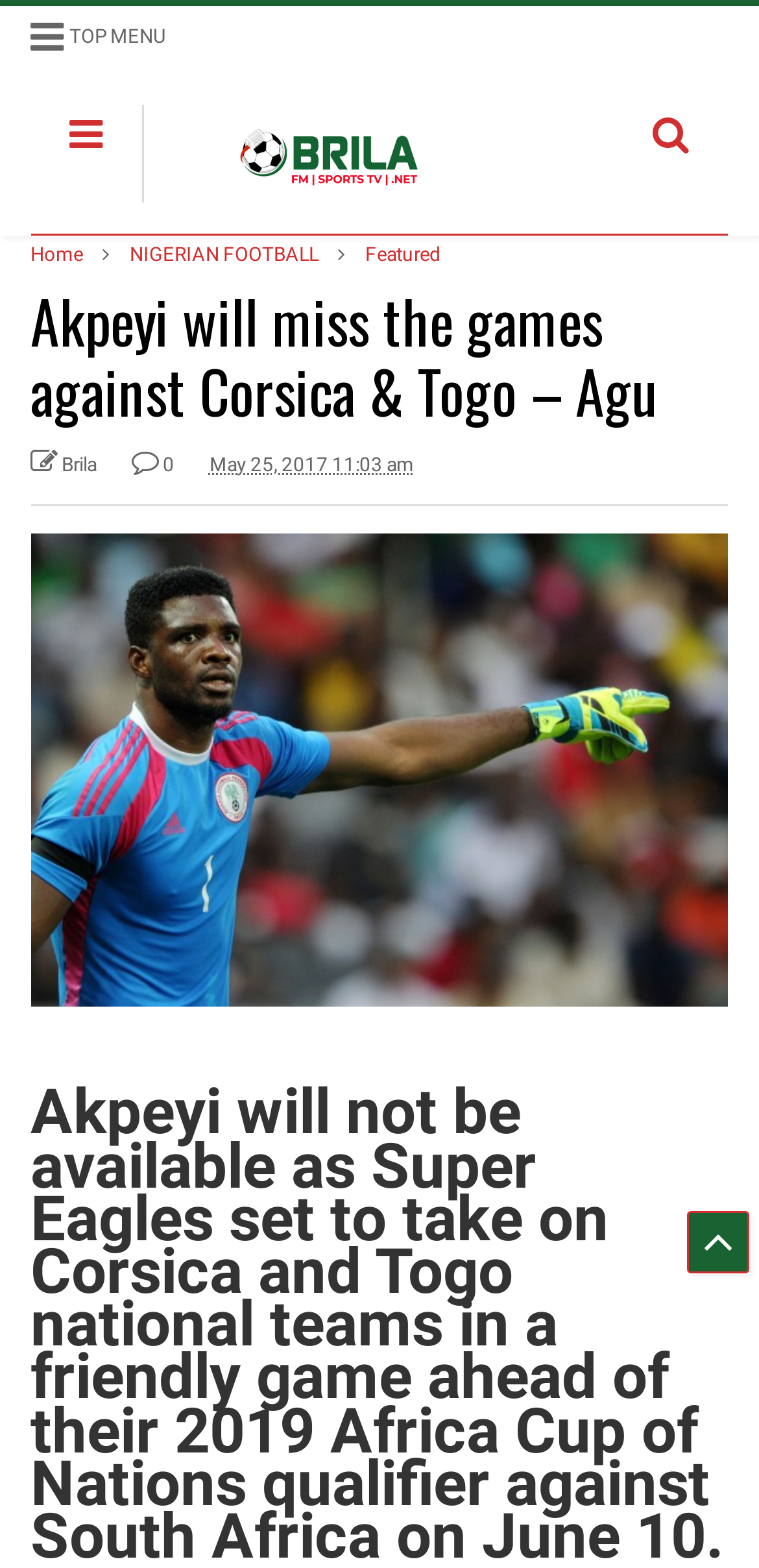What is the date of the news article?
Please answer the question with as much detail and depth as you can.

I found the date of the news article by looking at the link with the text 'May 25, 2017 11:03 am', which is located below the title of the article. This link is likely to indicate the publication date and time of the article.